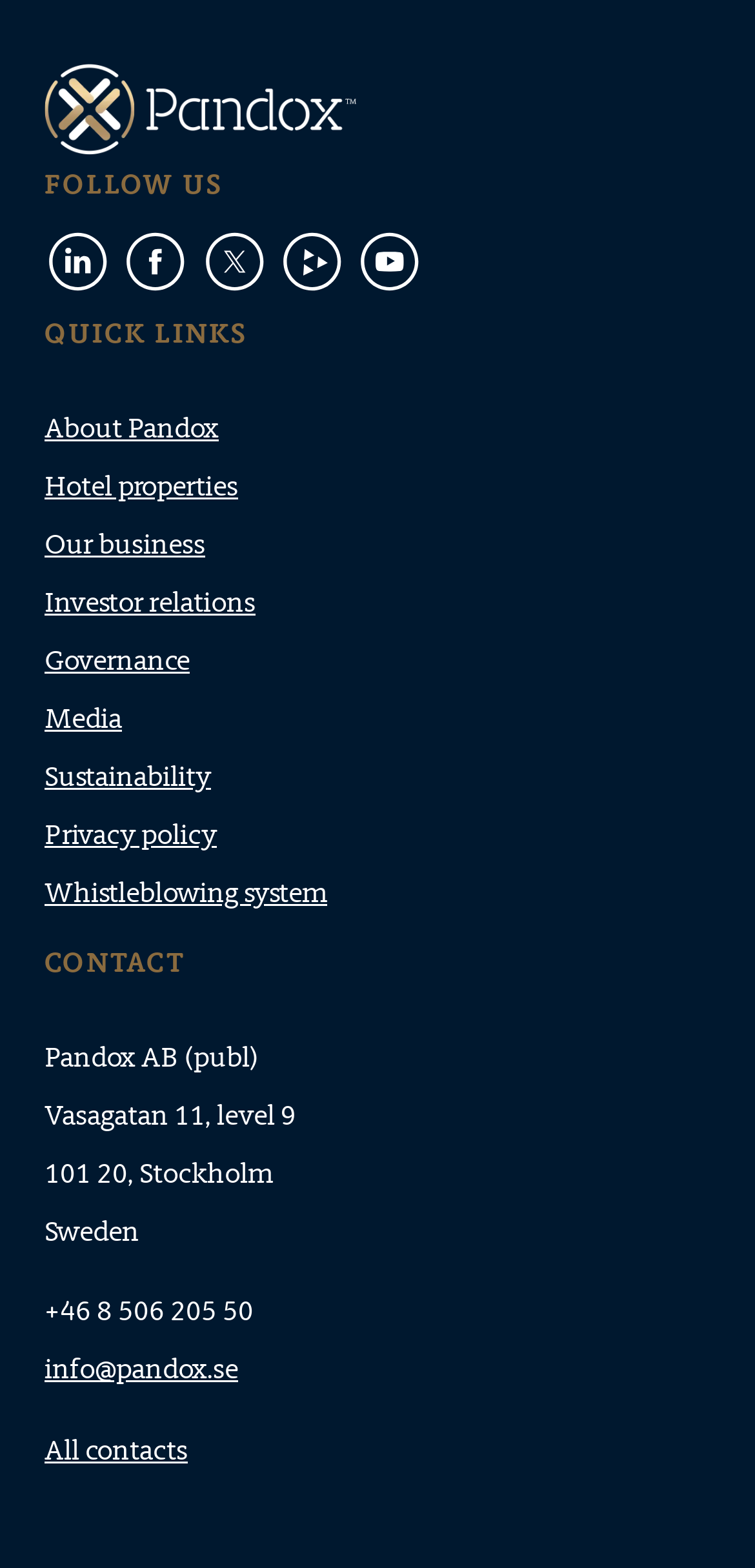Please find the bounding box coordinates of the element that you should click to achieve the following instruction: "View Hotel properties". The coordinates should be presented as four float numbers between 0 and 1: [left, top, right, bottom].

[0.059, 0.298, 0.315, 0.321]